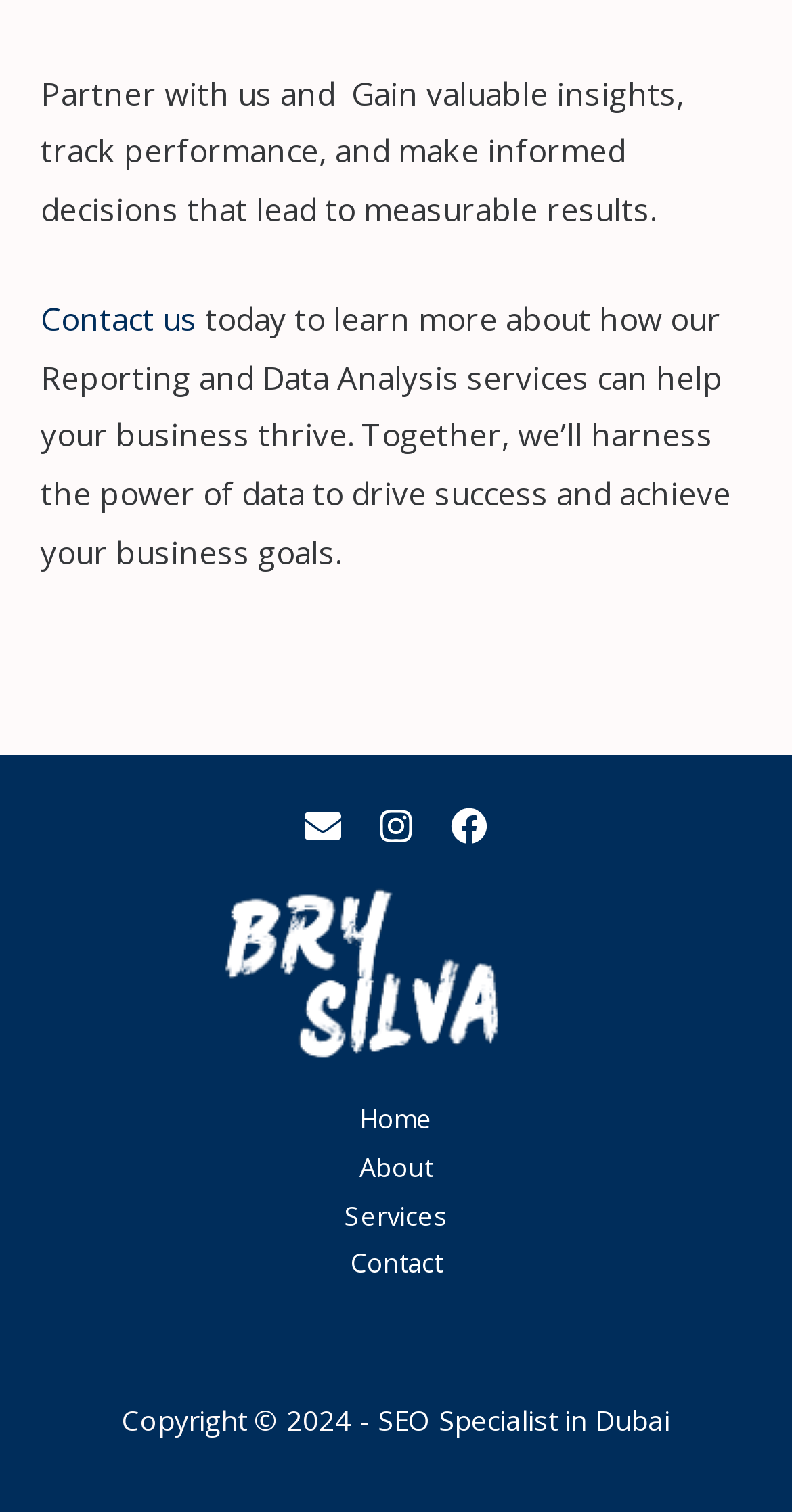Locate the bounding box coordinates of the clickable part needed for the task: "Go to Home page".

[0.428, 0.725, 0.572, 0.757]